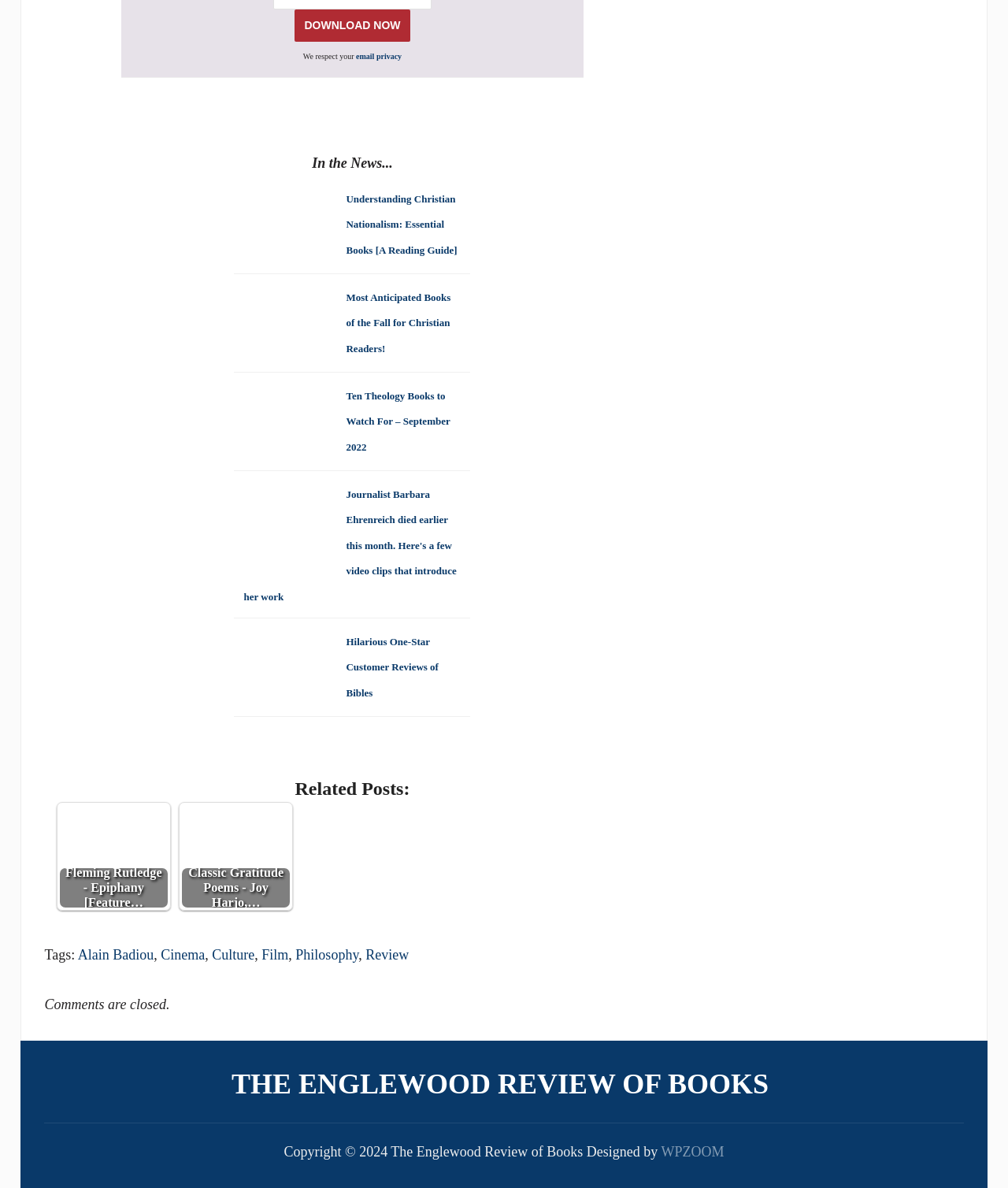Please indicate the bounding box coordinates of the element's region to be clicked to achieve the instruction: "Explore the 'Understanding Christian Nationalism: Essential Books [A Reading Guide]' article". Provide the coordinates as four float numbers between 0 and 1, i.e., [left, top, right, bottom].

[0.343, 0.16, 0.454, 0.216]